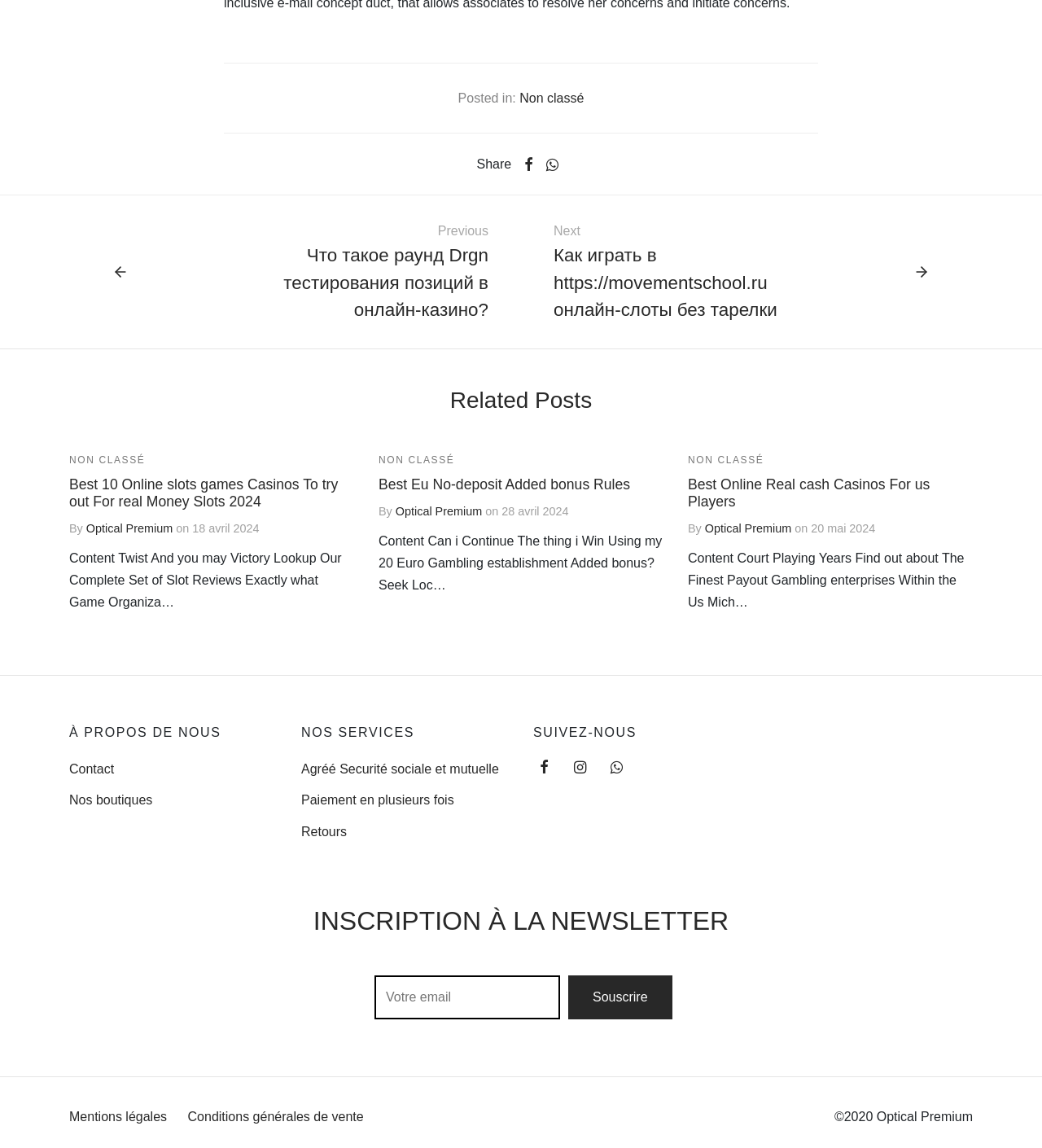Provide a brief response to the question using a single word or phrase: 
What is the purpose of the textbox in the 'INSCRIPTION À LA NEWSLETTER' section?

Enter email